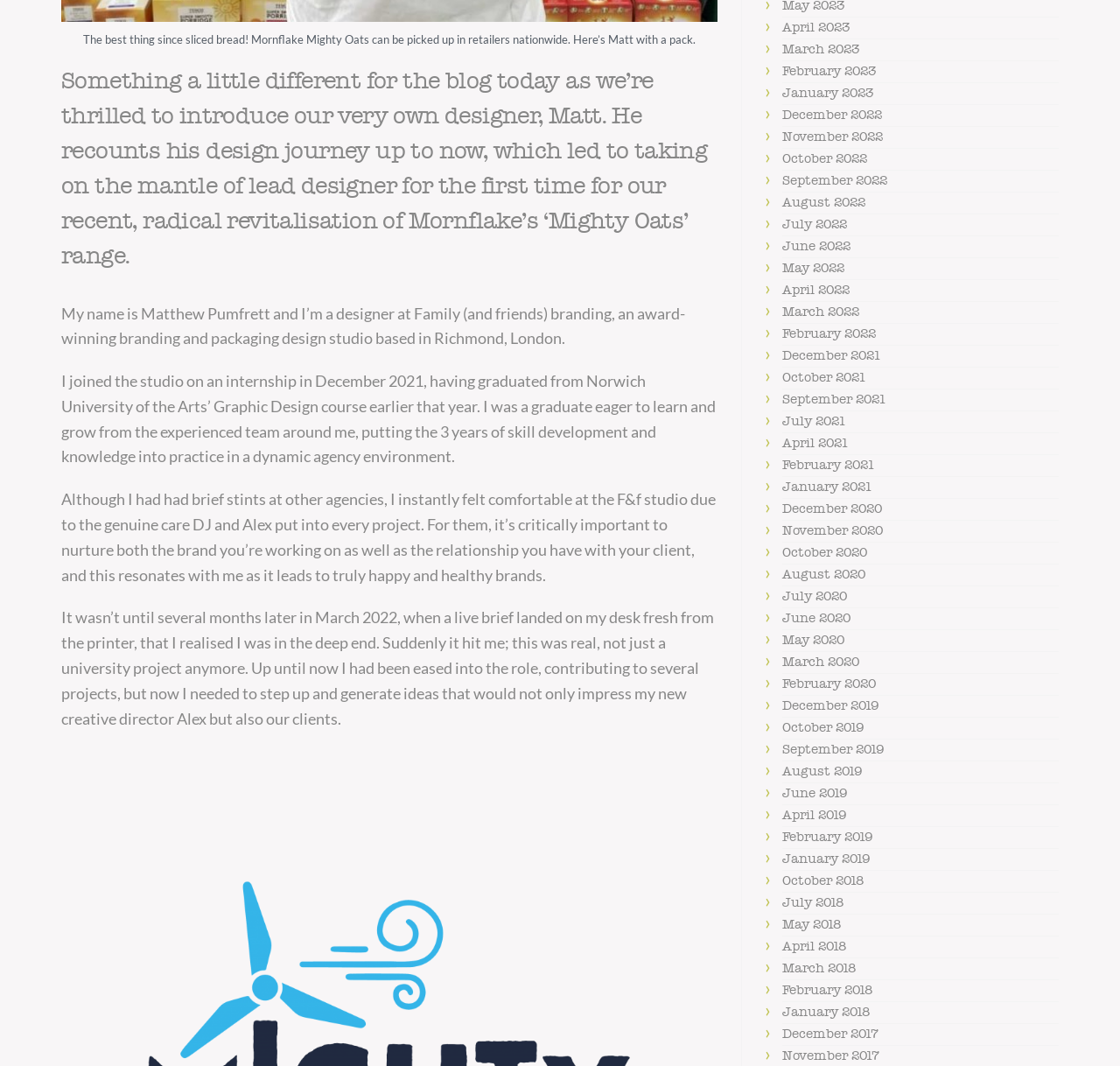Identify the bounding box coordinates of the area that should be clicked in order to complete the given instruction: "Read the blog post by Matt". The bounding box coordinates should be four float numbers between 0 and 1, i.e., [left, top, right, bottom].

[0.055, 0.06, 0.641, 0.257]